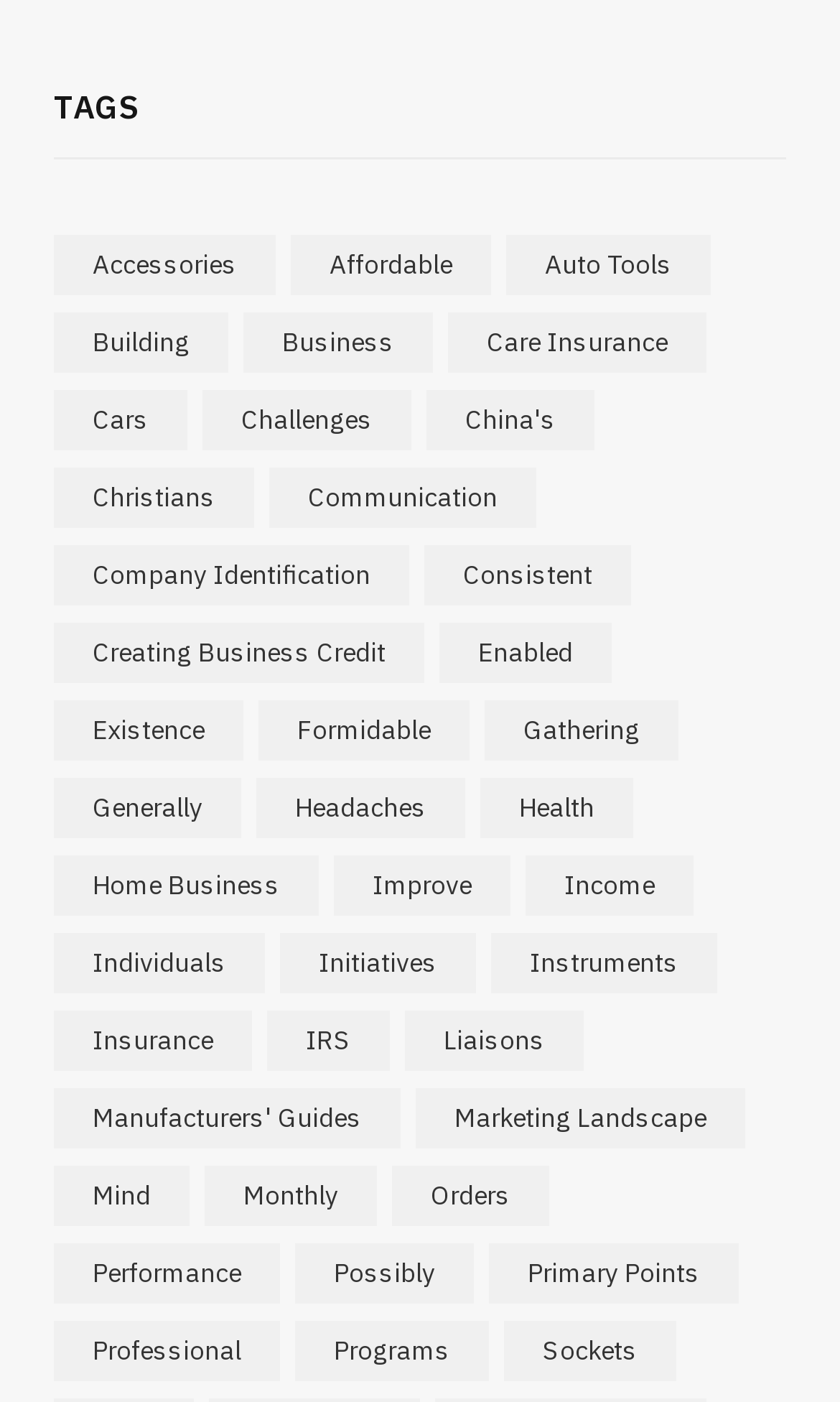How many tags are available?
Provide a fully detailed and comprehensive answer to the question.

I counted the number of links under the 'TAGS' heading, and there are 26 links, each representing a tag.